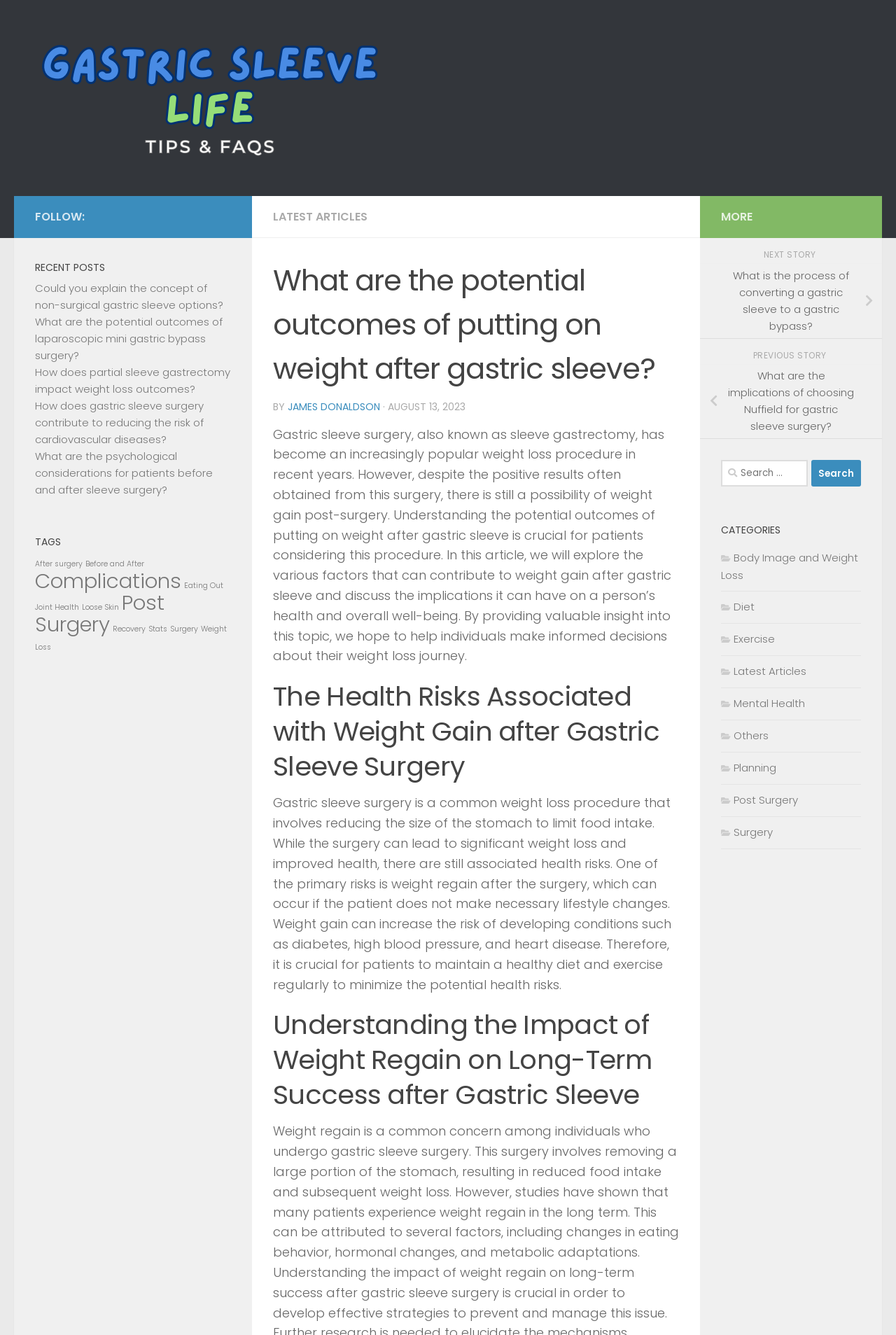Using the format (top-left x, top-left y, bottom-right x, bottom-right y), and given the element description, identify the bounding box coordinates within the screenshot: Body Image and Weight Loss

[0.805, 0.412, 0.958, 0.436]